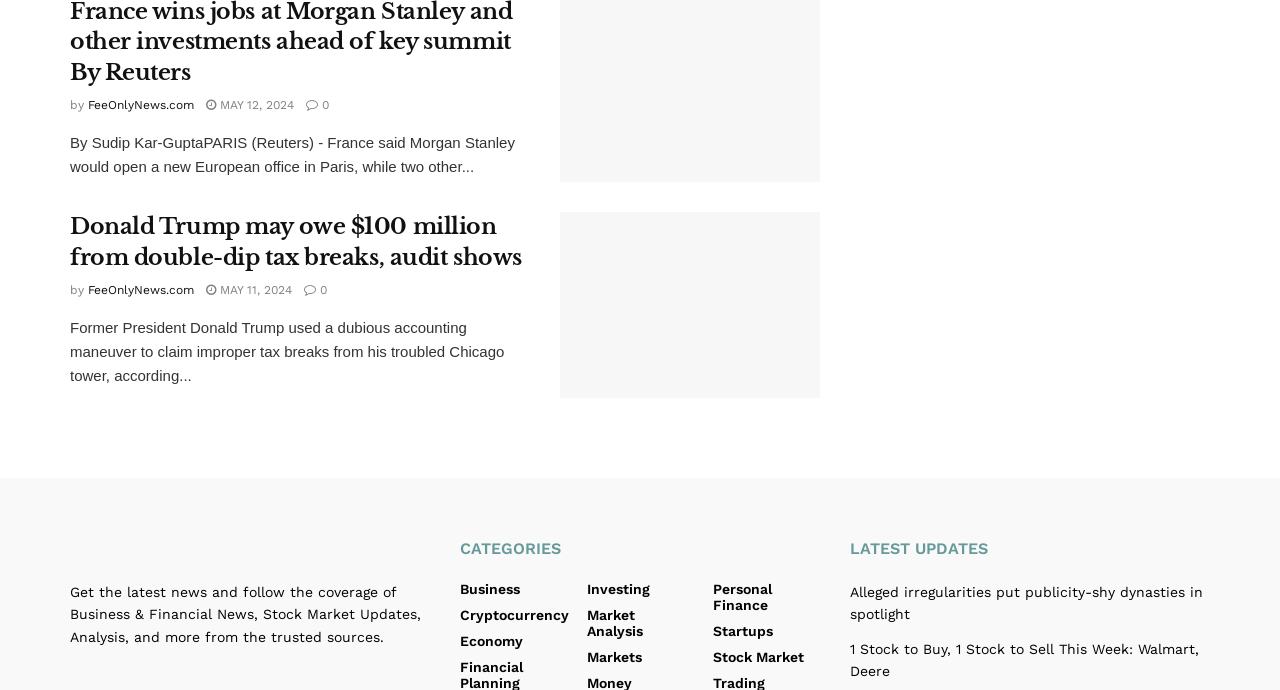Extract the bounding box coordinates of the UI element described by: "May 11, 2024". The coordinates should include four float numbers ranging from 0 to 1, e.g., [left, top, right, bottom].

[0.161, 0.335, 0.228, 0.355]